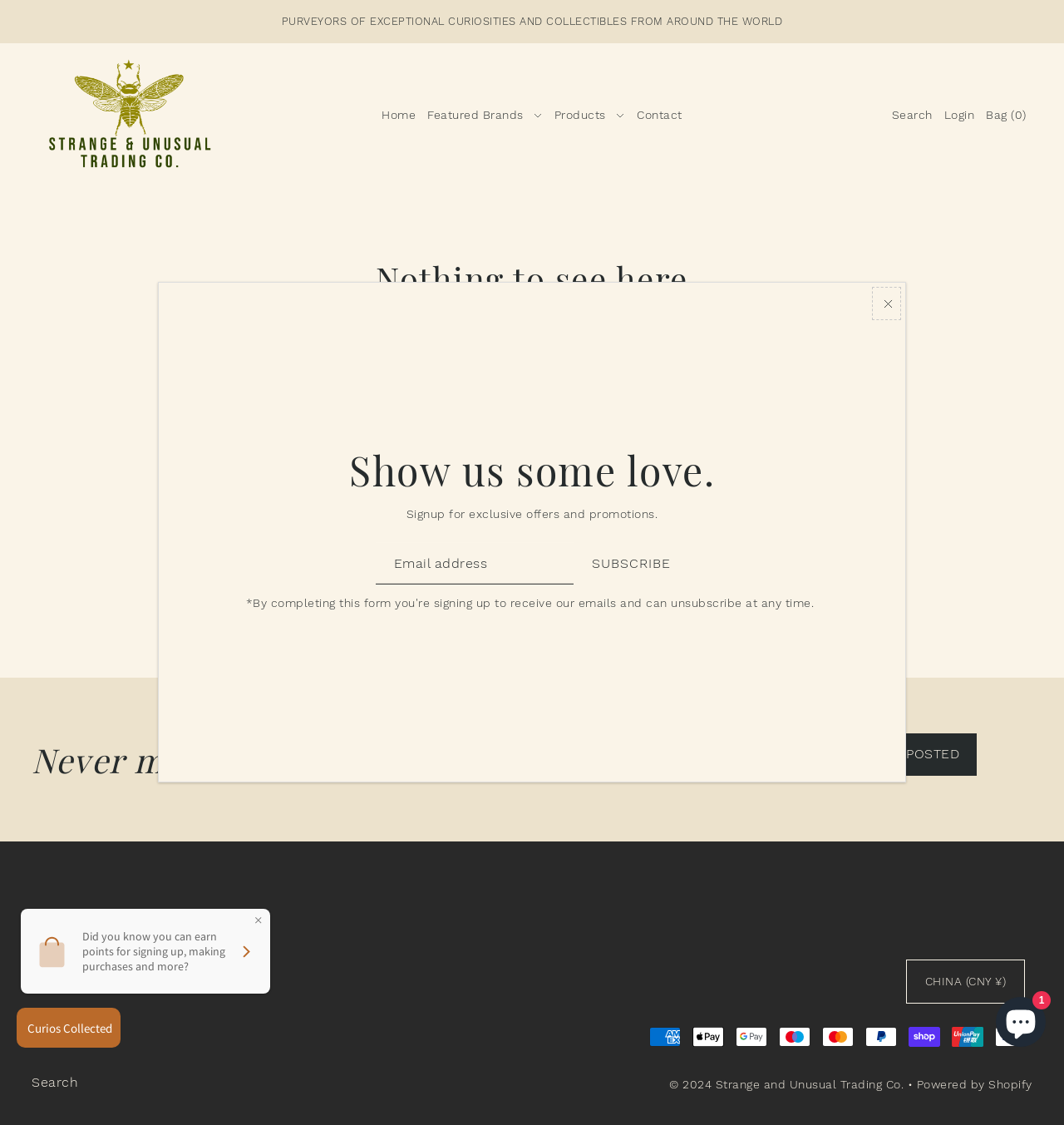Using the format (top-left x, top-left y, bottom-right x, bottom-right y), provide the bounding box coordinates for the described UI element. All values should be floating point numbers between 0 and 1: alt="Strange and Unusual Trading Co."

[0.03, 0.05, 0.217, 0.155]